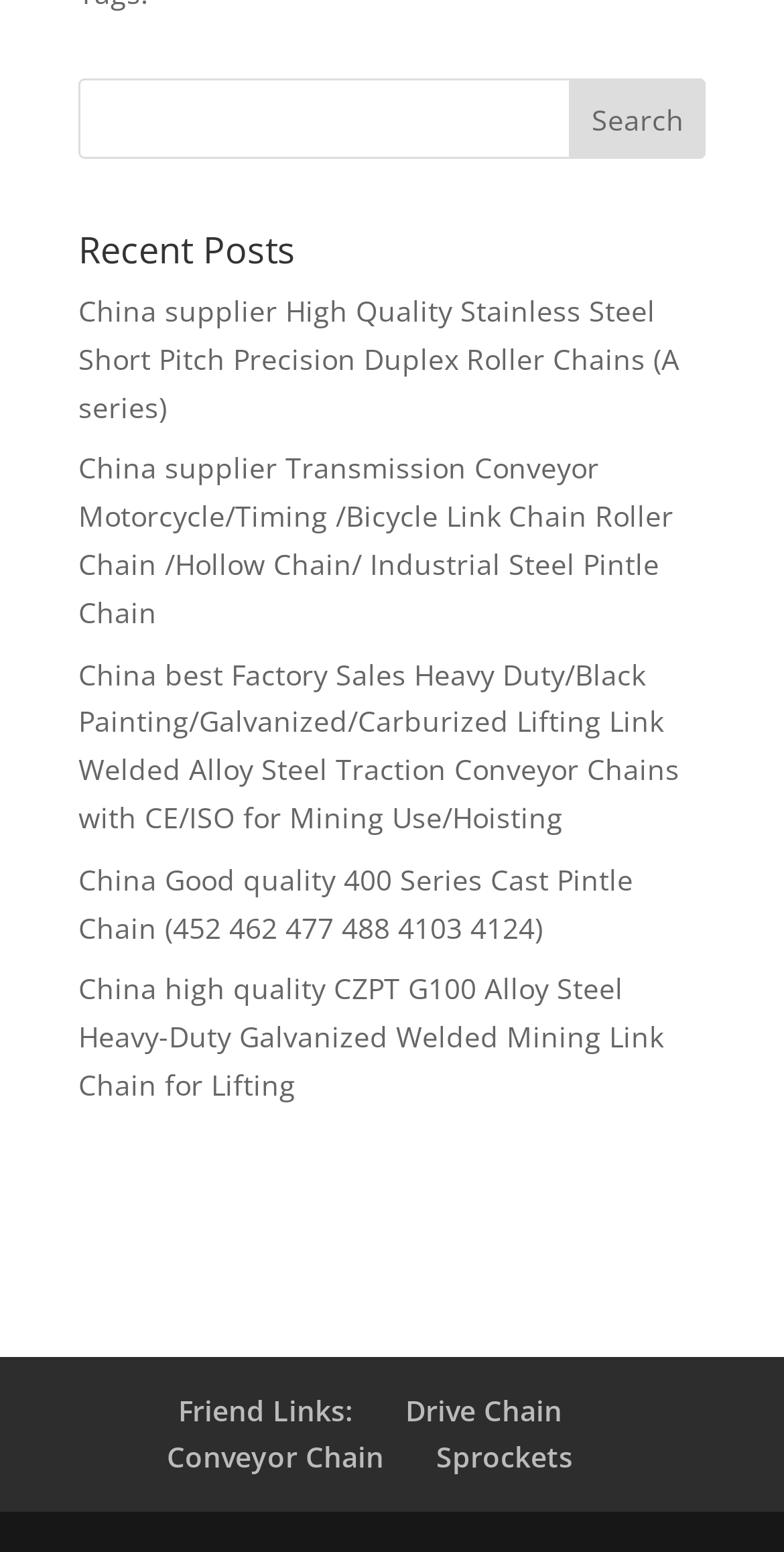Predict the bounding box coordinates of the area that should be clicked to accomplish the following instruction: "explore the category of Sprockets". The bounding box coordinates should consist of four float numbers between 0 and 1, i.e., [left, top, right, bottom].

[0.556, 0.927, 0.731, 0.951]